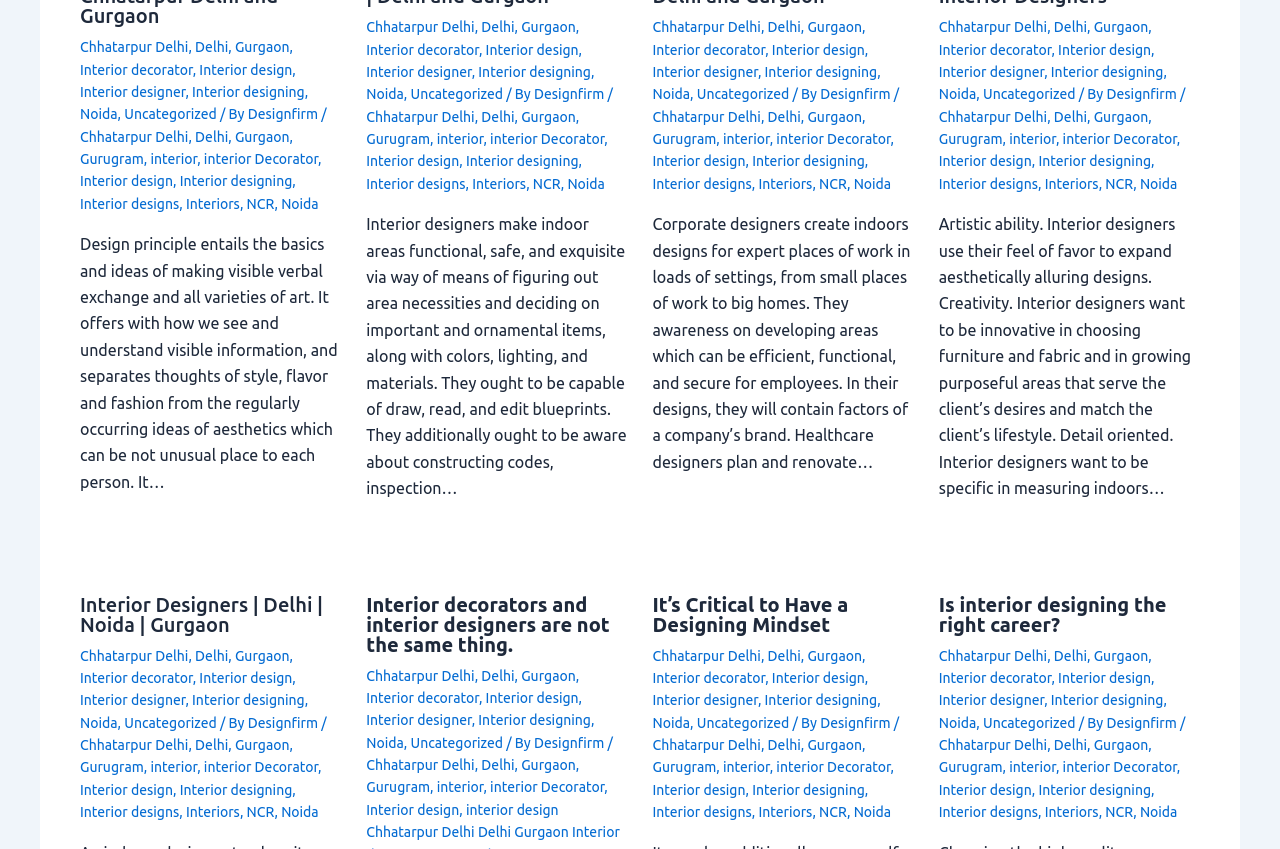Use one word or a short phrase to answer the question provided: 
What skills should an interior designer possess?

Ability to draw, read, and edit blueprints